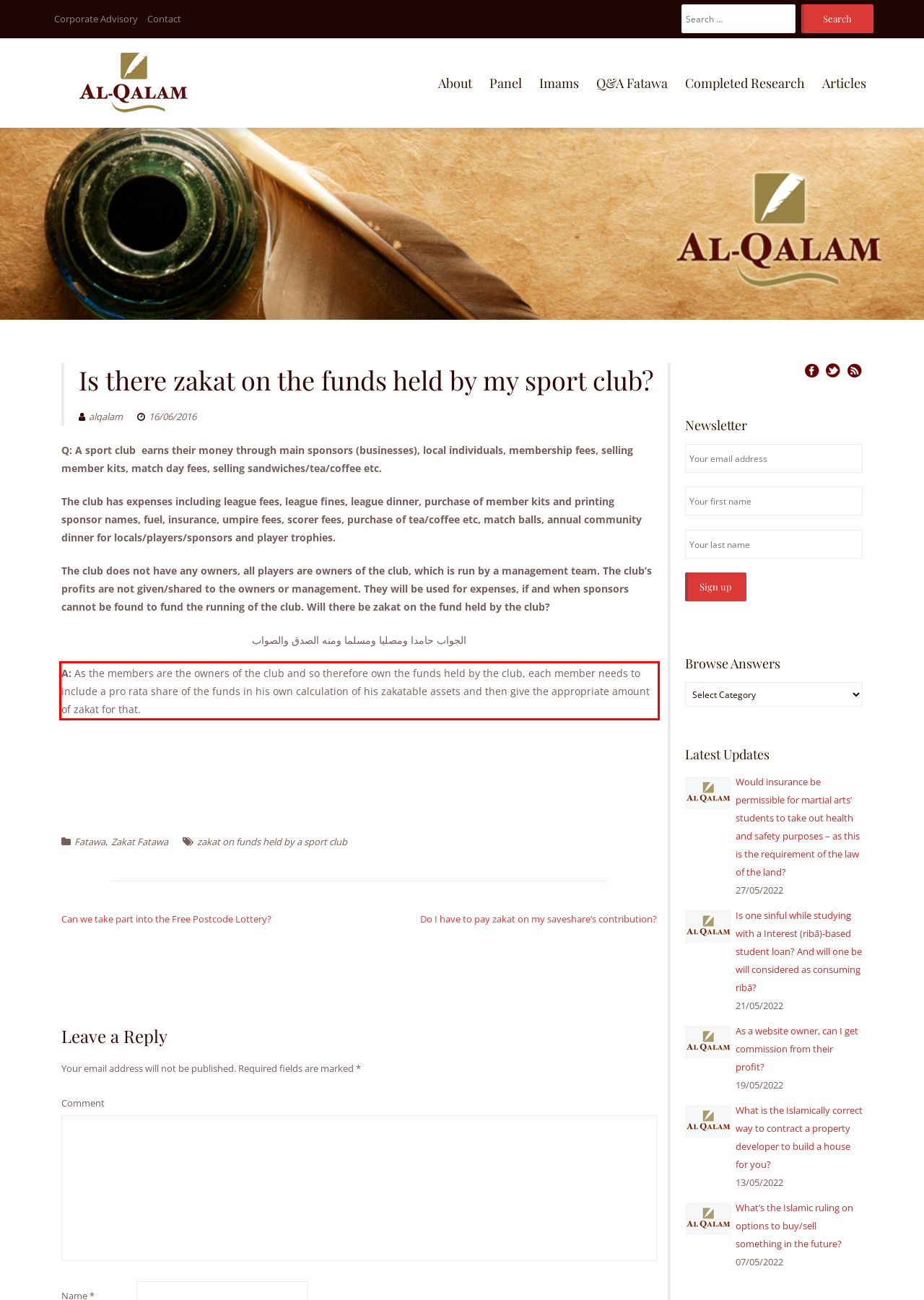Examine the webpage screenshot, find the red bounding box, and extract the text content within this marked area.

A: As the members are the owners of the club and so therefore own the funds held by the club, each member needs to include a pro rata share of the funds in his own calculation of his zakatable assets and then give the appropriate amount of zakat for that.